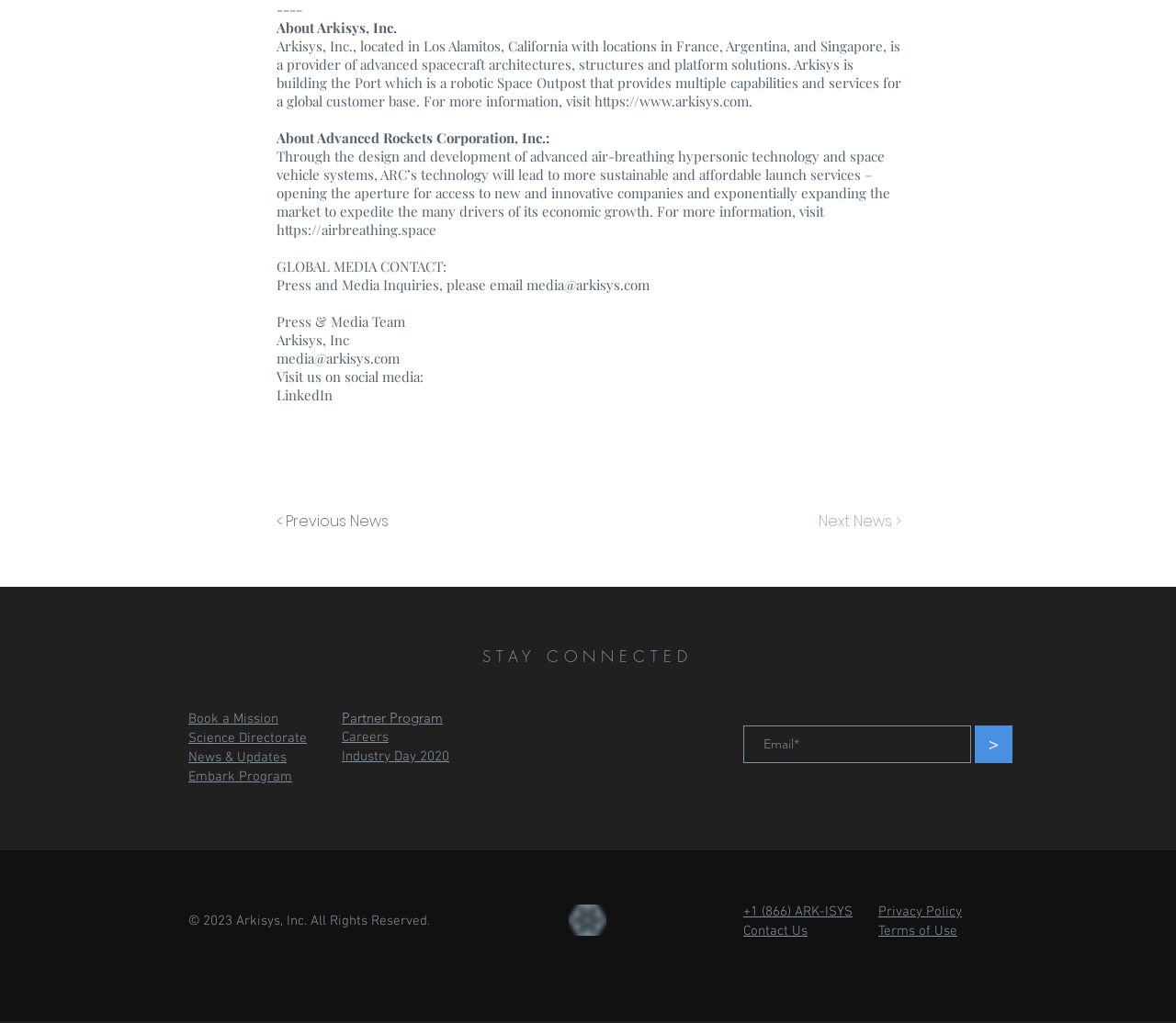Pinpoint the bounding box coordinates of the element that must be clicked to accomplish the following instruction: "Book a Mission". The coordinates should be in the format of four float numbers between 0 and 1, i.e., [left, top, right, bottom].

[0.16, 0.692, 0.237, 0.71]